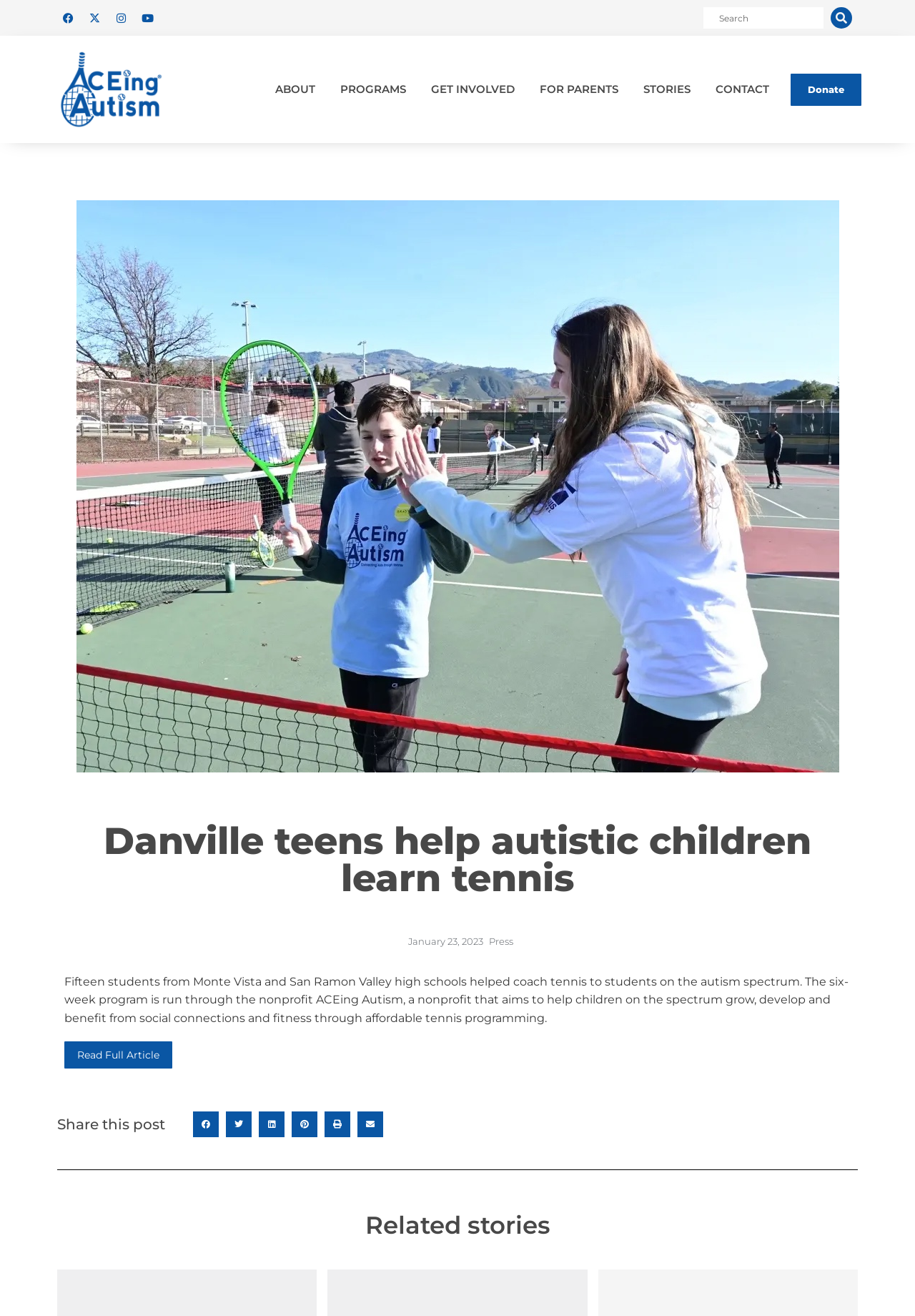What is the purpose of the ACEing Autism organization?
Give a detailed explanation using the information visible in the image.

The answer can be found in the StaticText element with the text 'The six-week program is run through the nonprofit ACEing Autism, a nonprofit that aims to help children on the spectrum grow, develop and benefit from social connections and fitness through affordable tennis programming.'